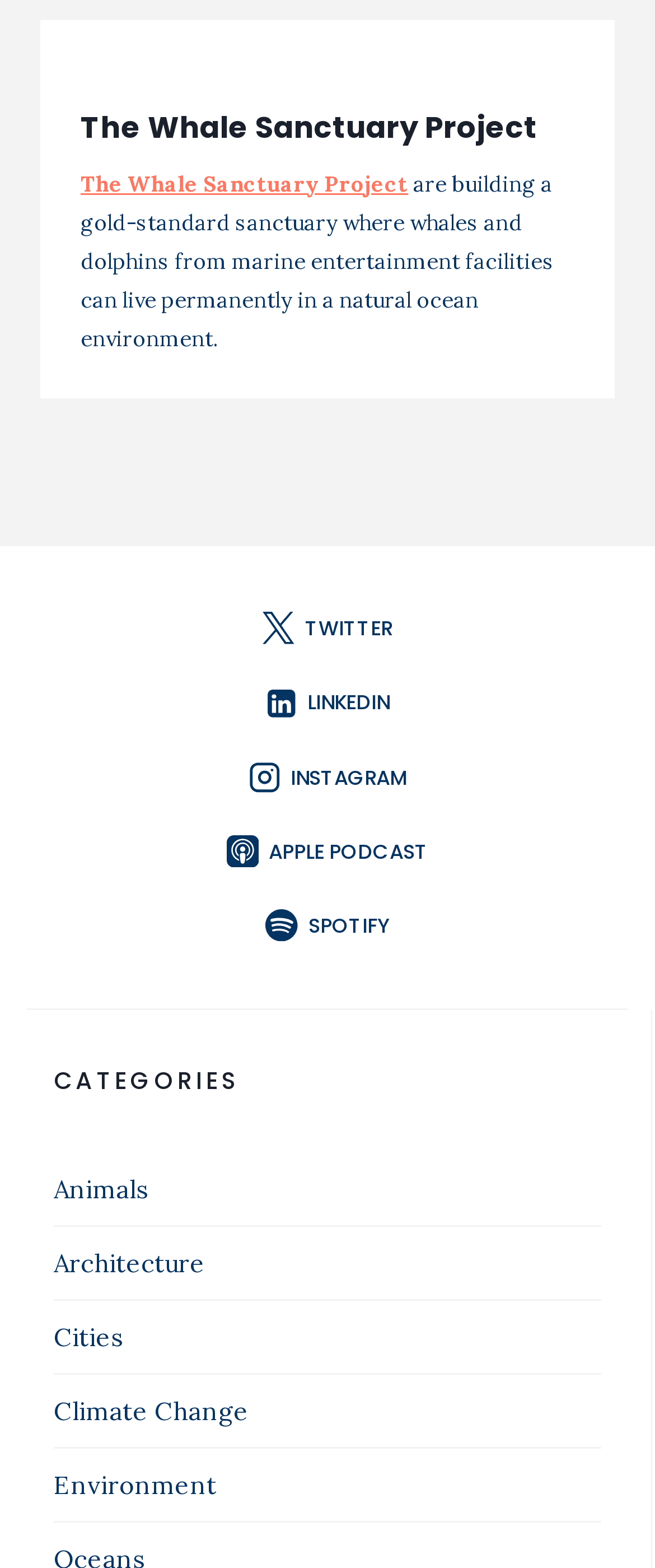Kindly determine the bounding box coordinates of the area that needs to be clicked to fulfill this instruction: "follow on Twitter".

[0.352, 0.38, 0.648, 0.422]